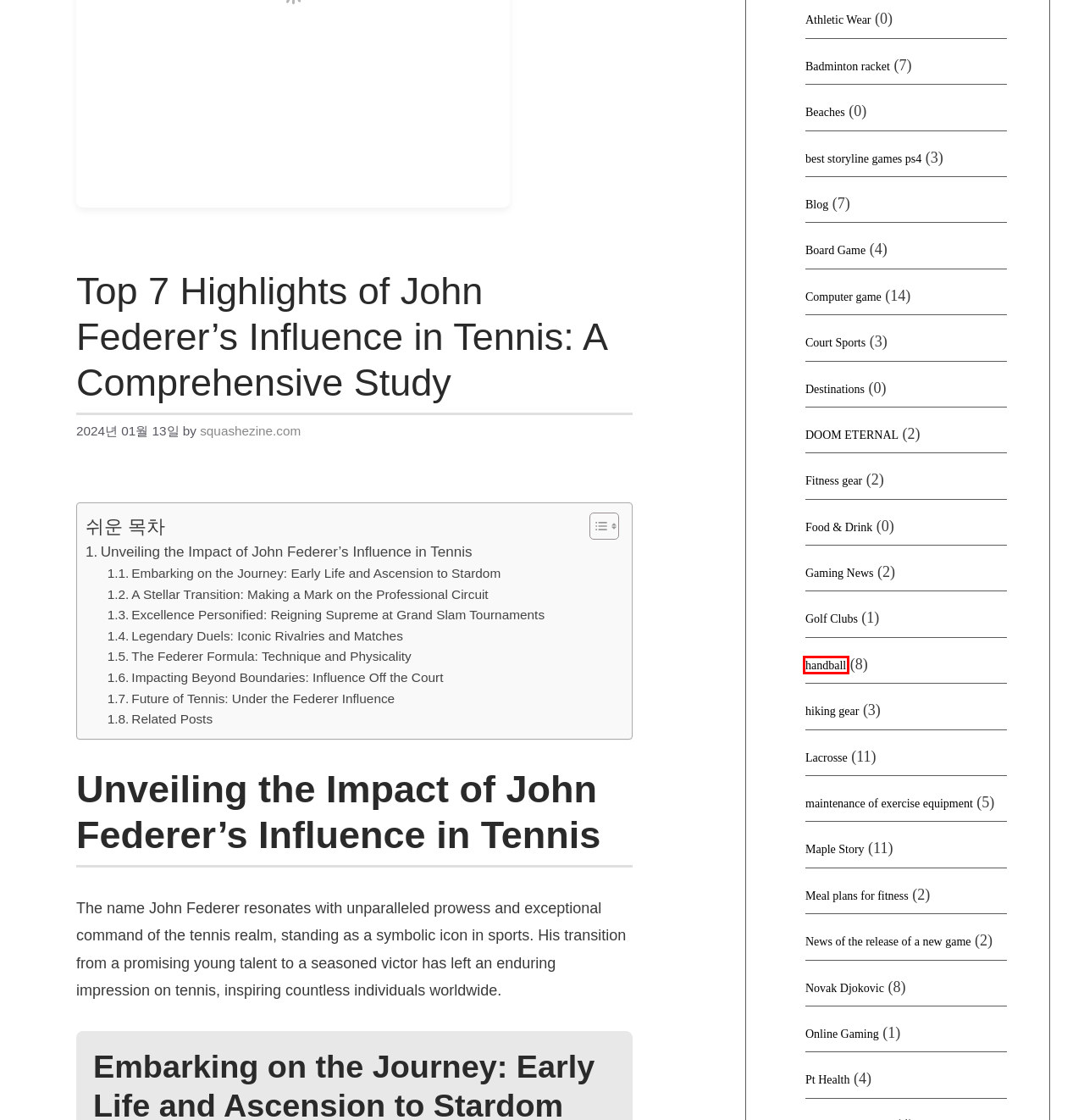Look at the screenshot of a webpage with a red bounding box and select the webpage description that best corresponds to the new page after clicking the element in the red box. Here are the options:
A. Online Gaming - Squash Pro Insights
B. handball - Squash Pro Insights
C. Maple Story - Squash Pro Insights
D. Meal plans for fitness - Squash Pro Insights
E. Golf Clubs - Squash Pro Insights
F. Badminton racket - Squash Pro Insights
G. best storyline games ps4 - Squash Pro Insights
H. Beaches - Squash Pro Insights

B